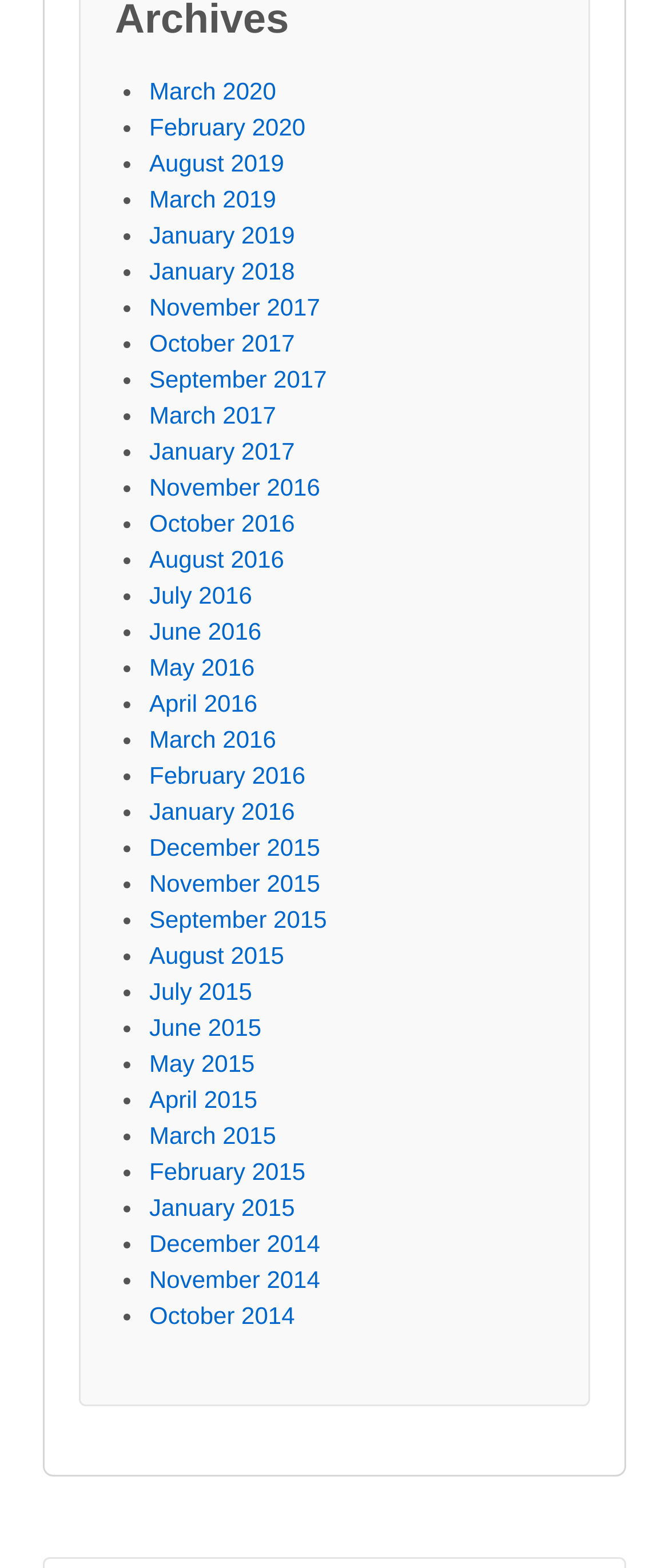Locate the bounding box of the UI element with the following description: "October 2014".

[0.223, 0.83, 0.441, 0.848]